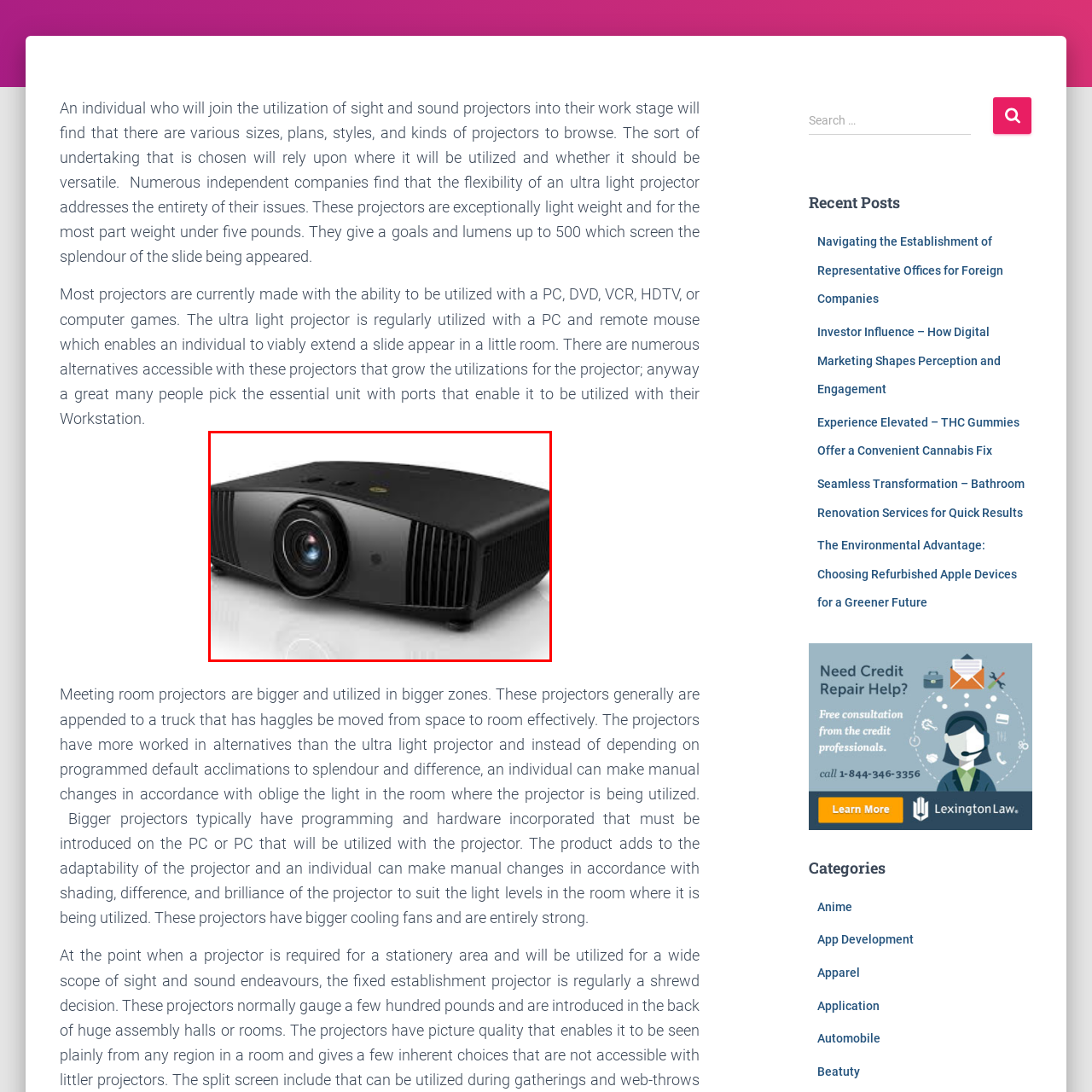What is the maximum brightness capability of this projector?  
Pay attention to the image within the red frame and give a detailed answer based on your observations from the image.

The description states that this projector produces up to 500 lumens, which is an impressive brightness capability, making it suitable for small rooms and effective visual presentations.